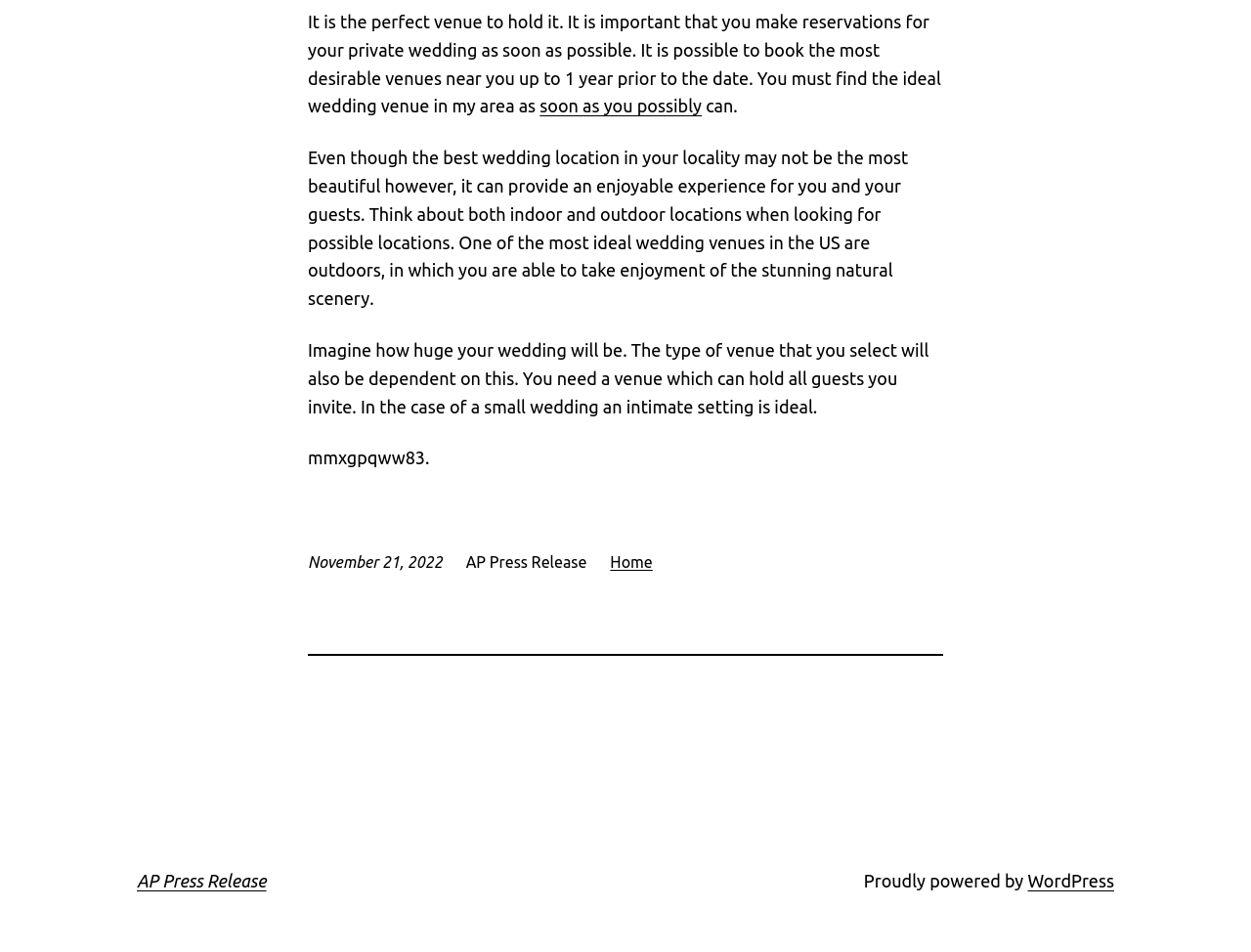Given the element description "soon as you possibly" in the screenshot, predict the bounding box coordinates of that UI element.

[0.431, 0.101, 0.561, 0.122]